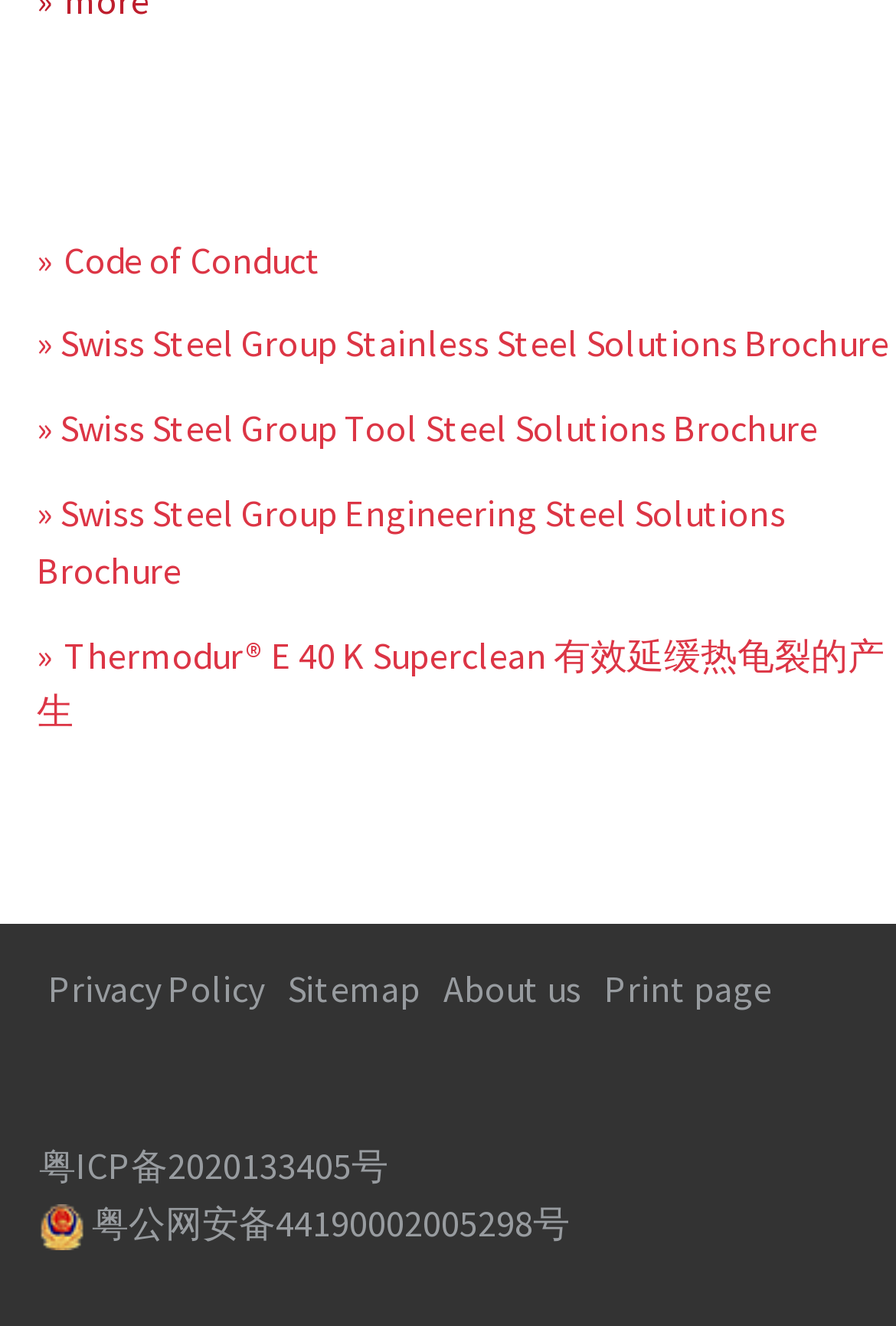How many links are in the footer section?
From the image, respond using a single word or phrase.

5